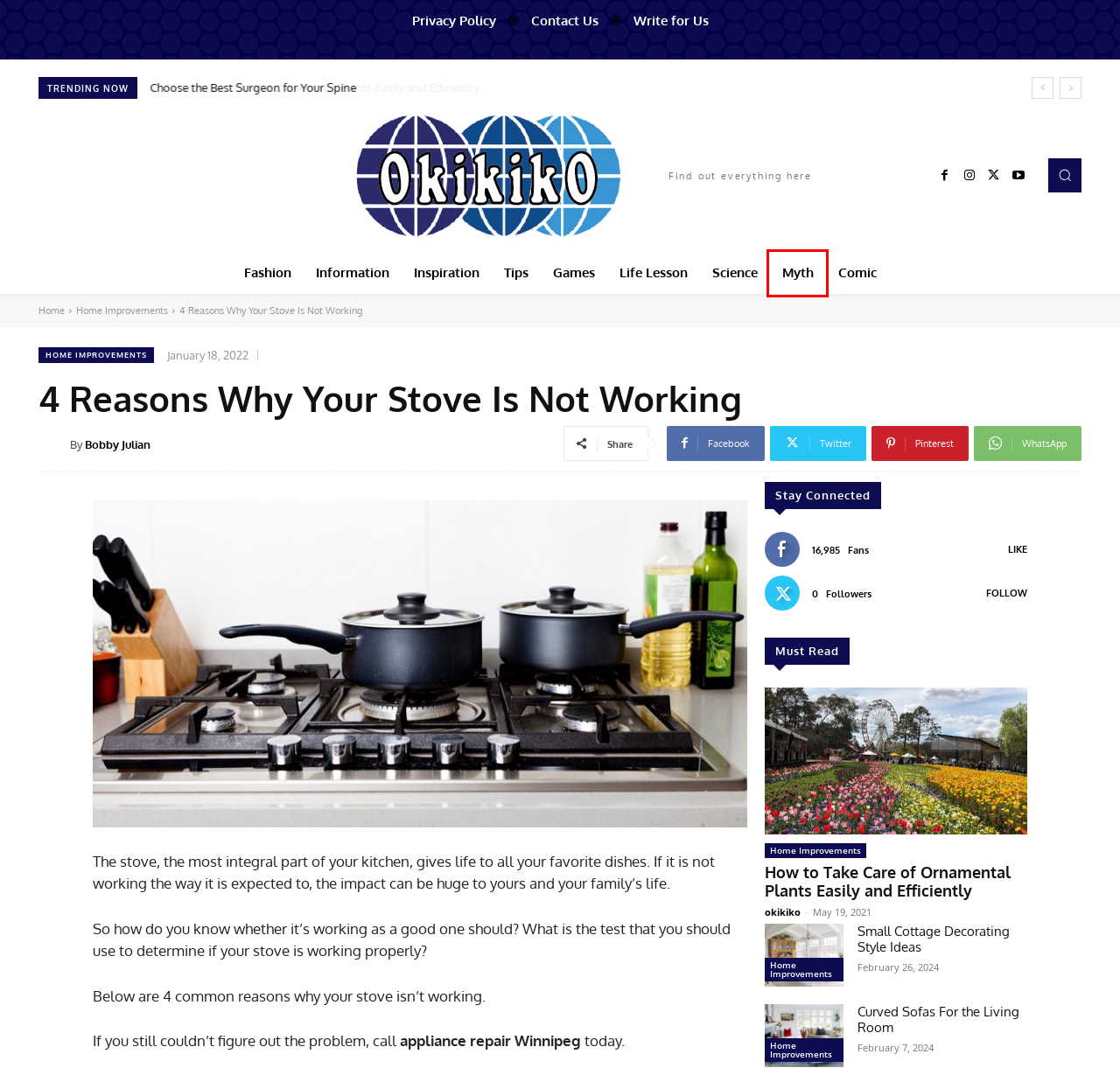Evaluate the webpage screenshot and identify the element within the red bounding box. Select the webpage description that best fits the new webpage after clicking the highlighted element. Here are the candidates:
A. Myth - Okikiko
B. Choose the Best Surgeon for Your Spine - Okikiko
C. Science - Okikiko
D. Setting Up A Small Tropical Study Room - Okikiko
E. Homepage - Okikiko
F. Contact Us - Okikiko
G. Curved Sofas For the Living Room - Okikiko
H. Guest Post - Write For Us - Okikiko

A